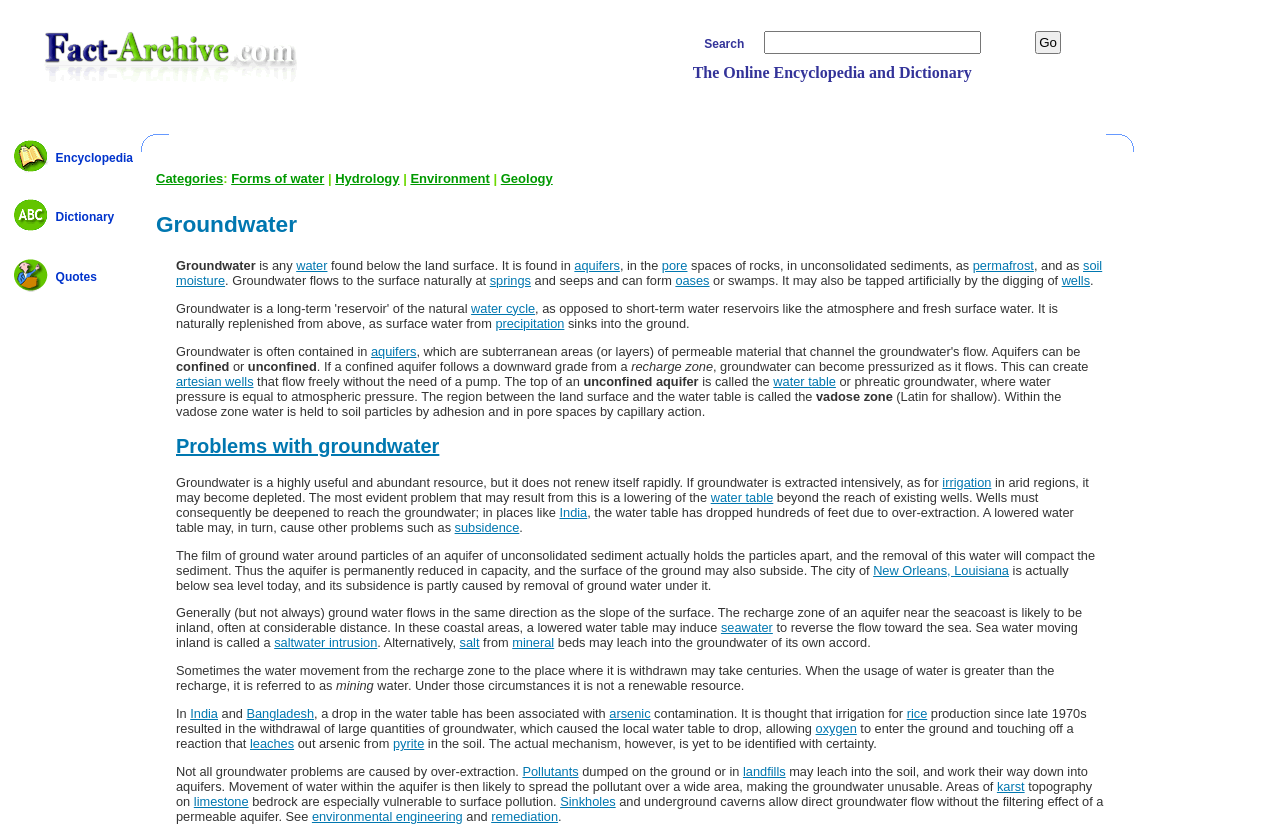Are there any images on the webpage?
Using the information from the image, answer the question thoroughly.

I found the answer by looking at the layout of the webpage, which has several images scattered throughout. These images are likely used to decorate the webpage or provide visual aids.